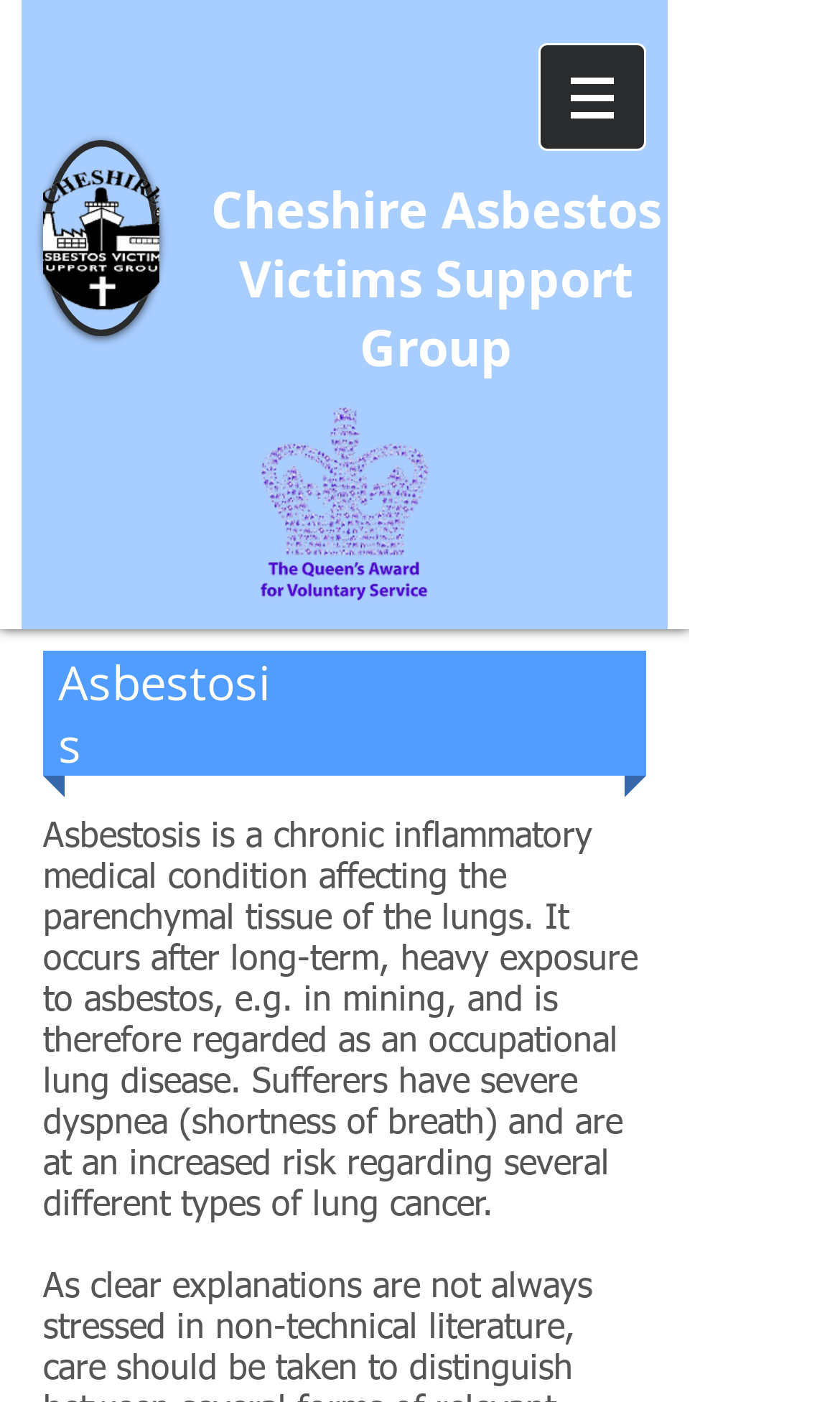Answer in one word or a short phrase: 
What is the risk associated with Asbestosis?

Increased risk of lung cancer